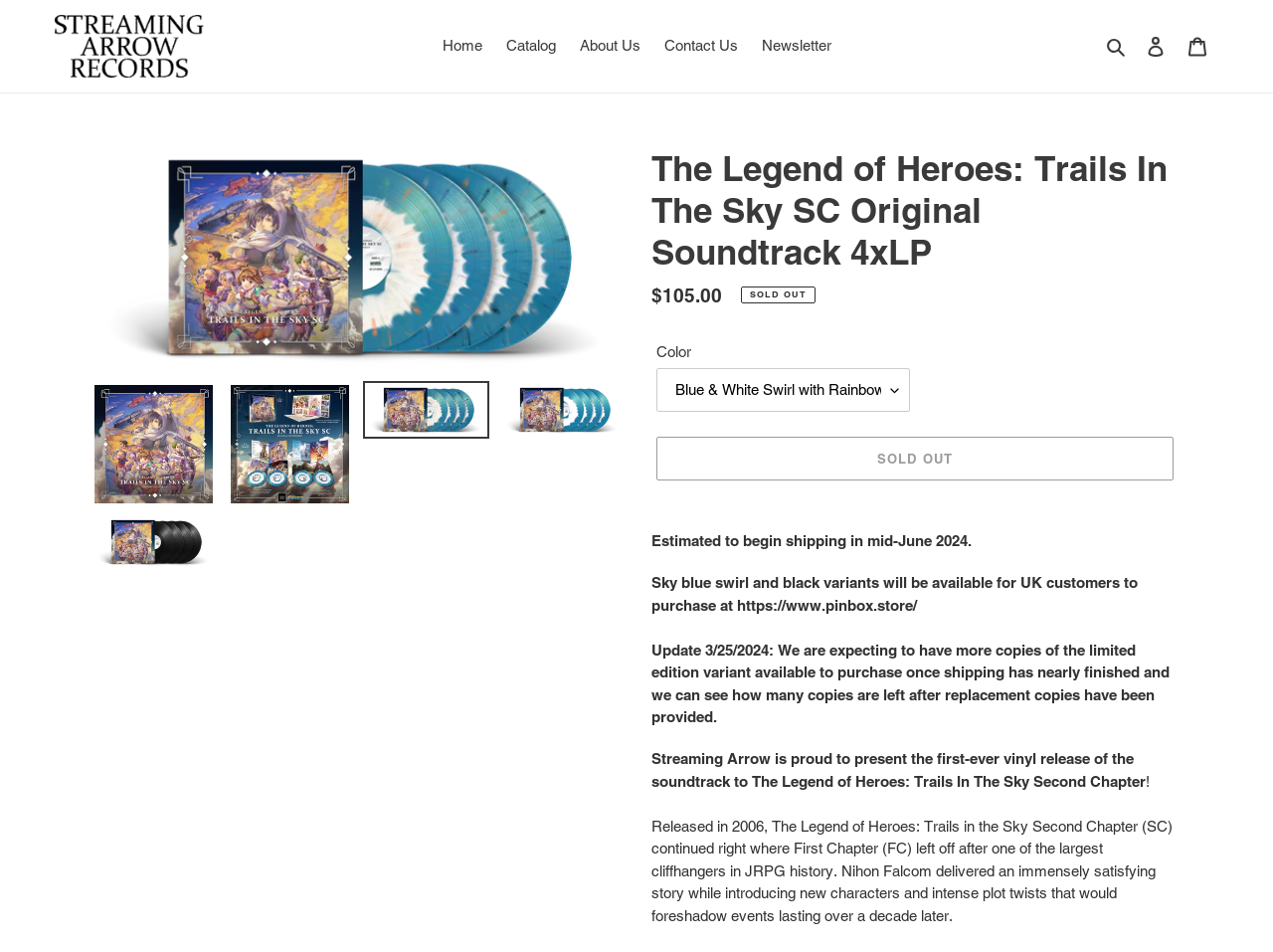What is the regular price of the soundtrack?
Give a single word or phrase as your answer by examining the image.

$105.00